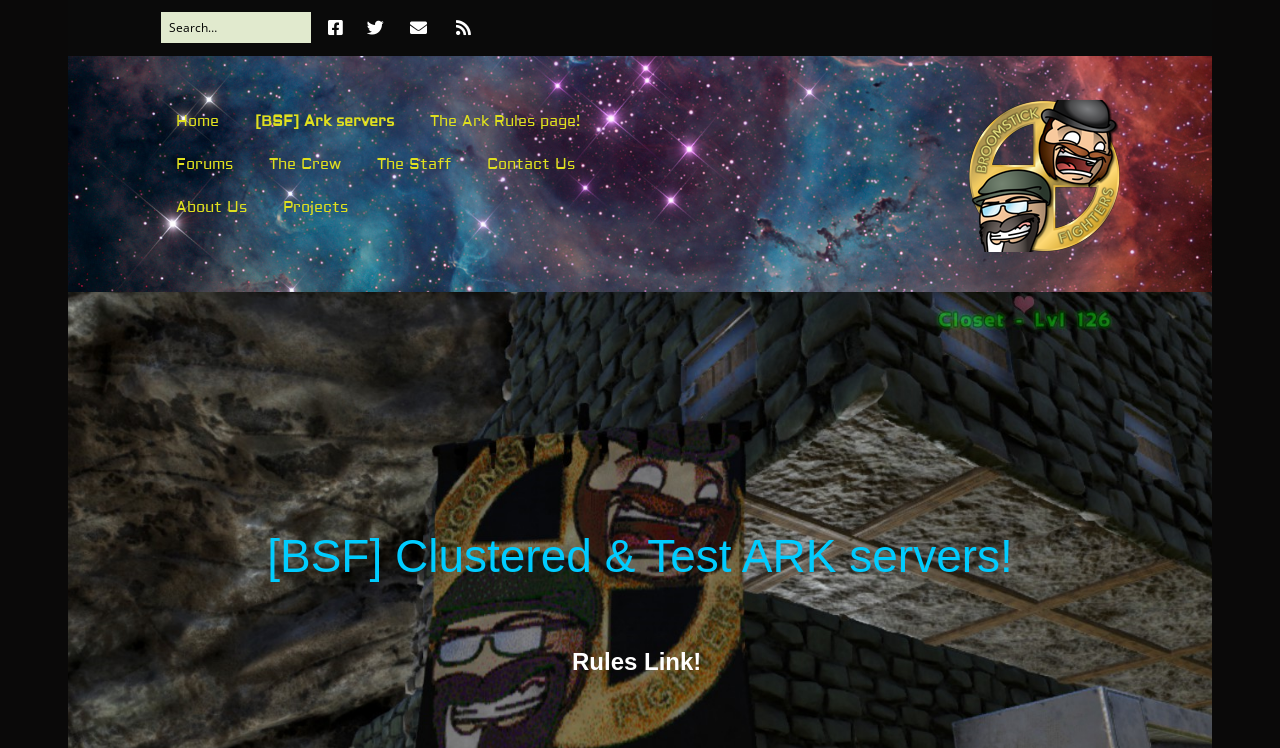Specify the bounding box coordinates of the element's region that should be clicked to achieve the following instruction: "View [BSF] Clustered & Test ARK servers". The bounding box coordinates consist of four float numbers between 0 and 1, in the format [left, top, right, bottom].

[0.153, 0.707, 0.847, 0.781]